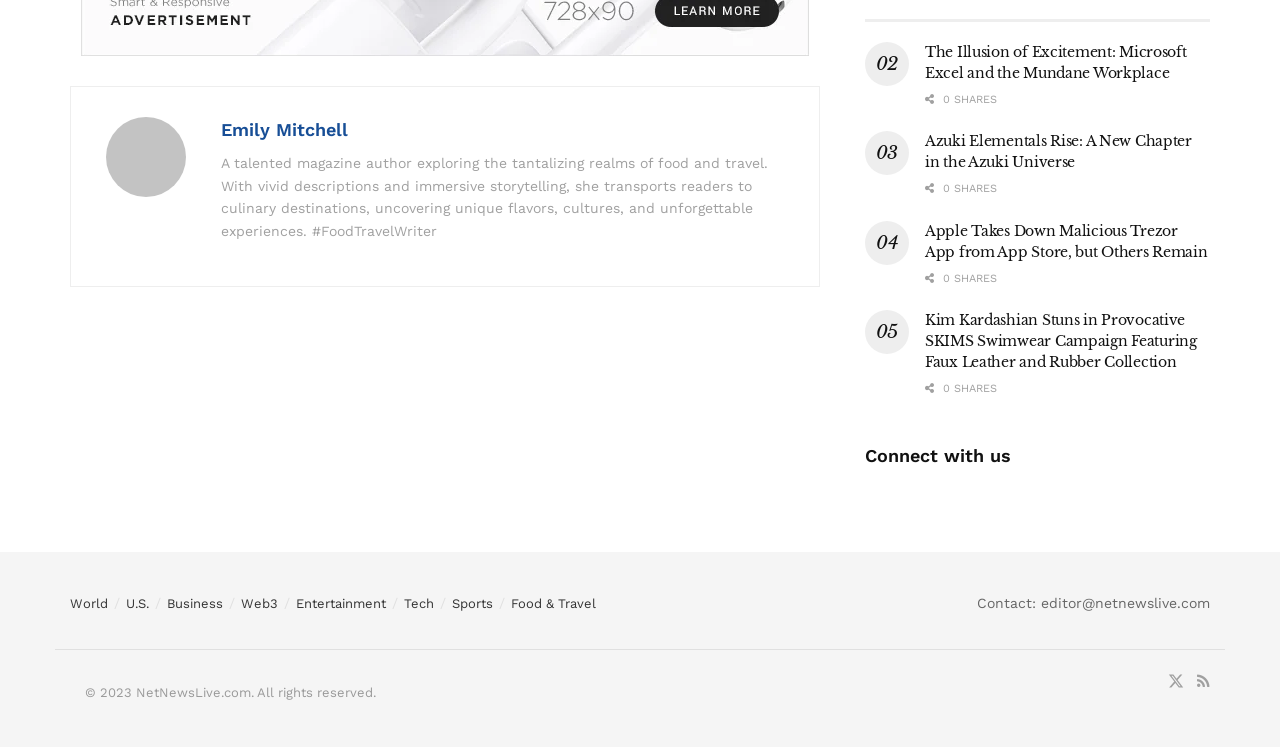Can you find the bounding box coordinates for the element to click on to achieve the instruction: "Read ClickFunnels Review"?

None